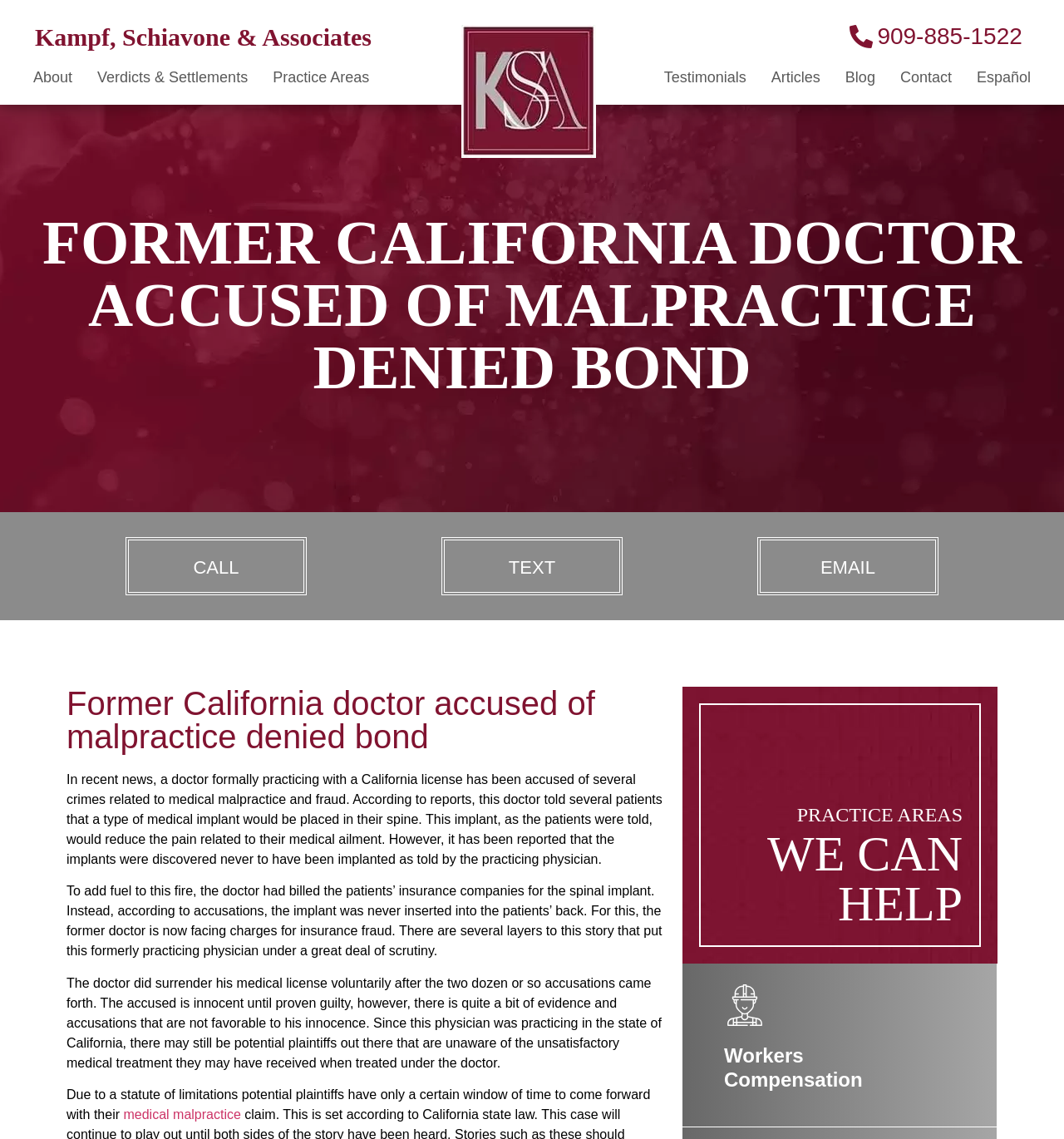Please find the bounding box coordinates of the element that you should click to achieve the following instruction: "Read the 'FORMER CALIFORNIA DOCTOR ACCUSED OF MALPRACTICE DENIED BOND' heading". The coordinates should be presented as four float numbers between 0 and 1: [left, top, right, bottom].

[0.008, 0.185, 0.992, 0.349]